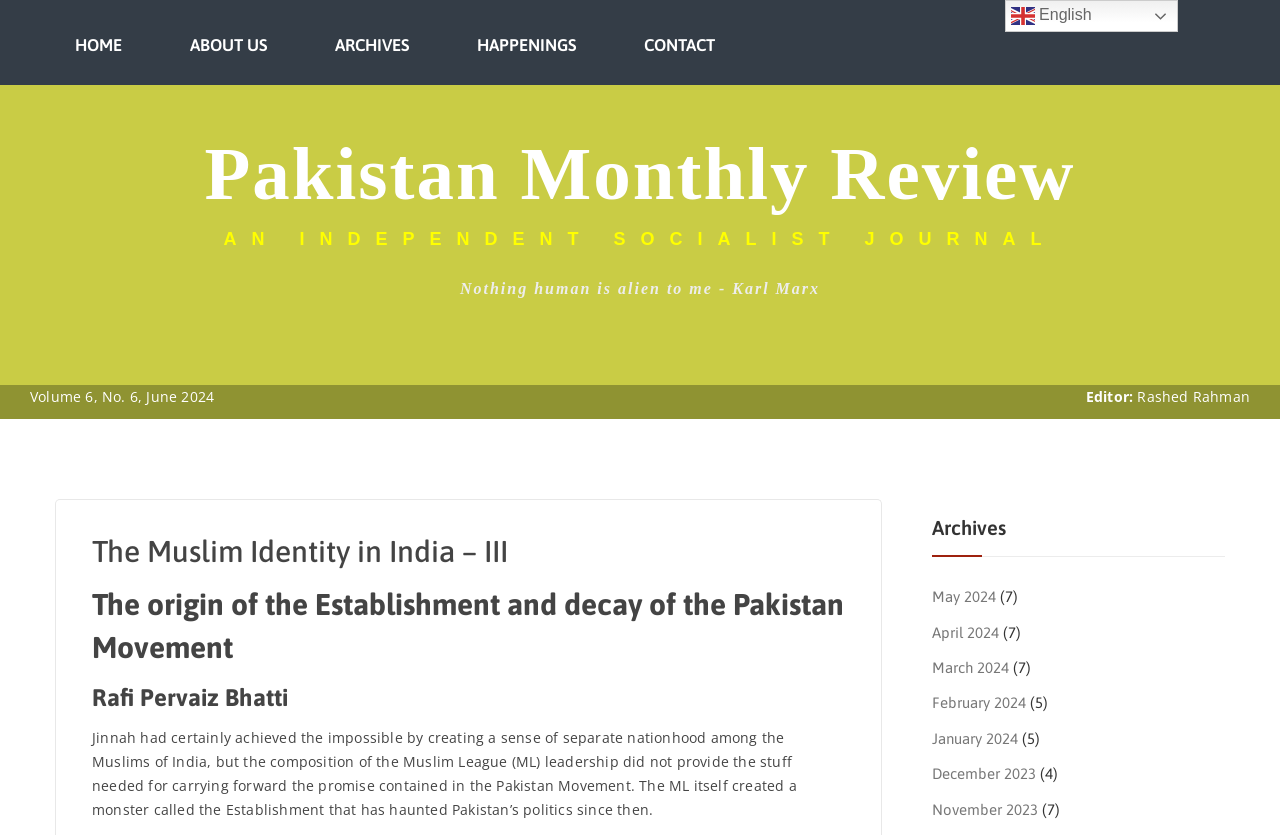Please specify the bounding box coordinates in the format (top-left x, top-left y, bottom-right x, bottom-right y), with values ranging from 0 to 1. Identify the bounding box for the UI component described as follows: preceding page.

None